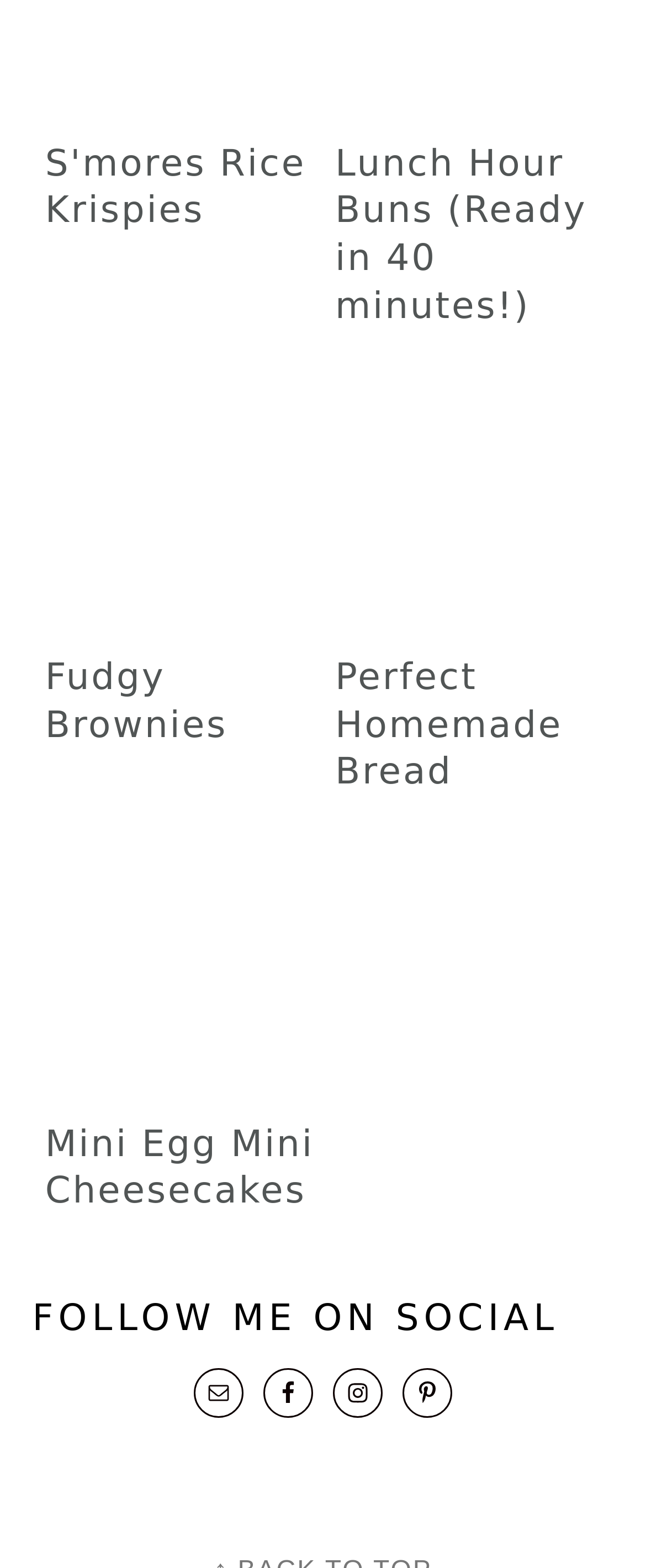What is the name of the third article?
Based on the visual content, answer with a single word or a brief phrase.

Mini Egg Mini Cheesecakes